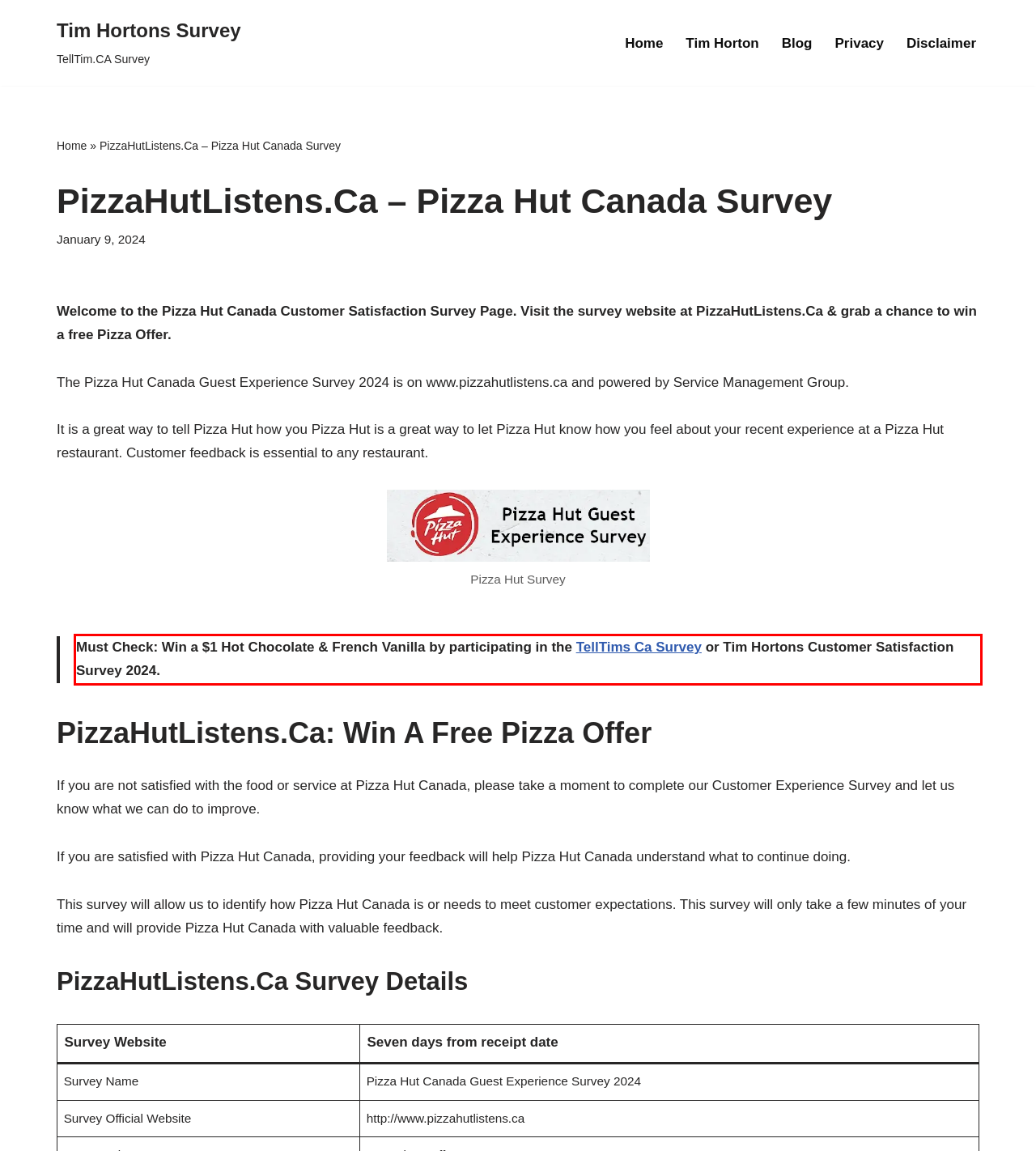Using the provided screenshot of a webpage, recognize the text inside the red rectangle bounding box by performing OCR.

Must Check: Win a $1 Hot Chocolate & French Vanilla by participating in the TellTims Ca Survey or Tim Hortons Customer Satisfaction Survey 2024.